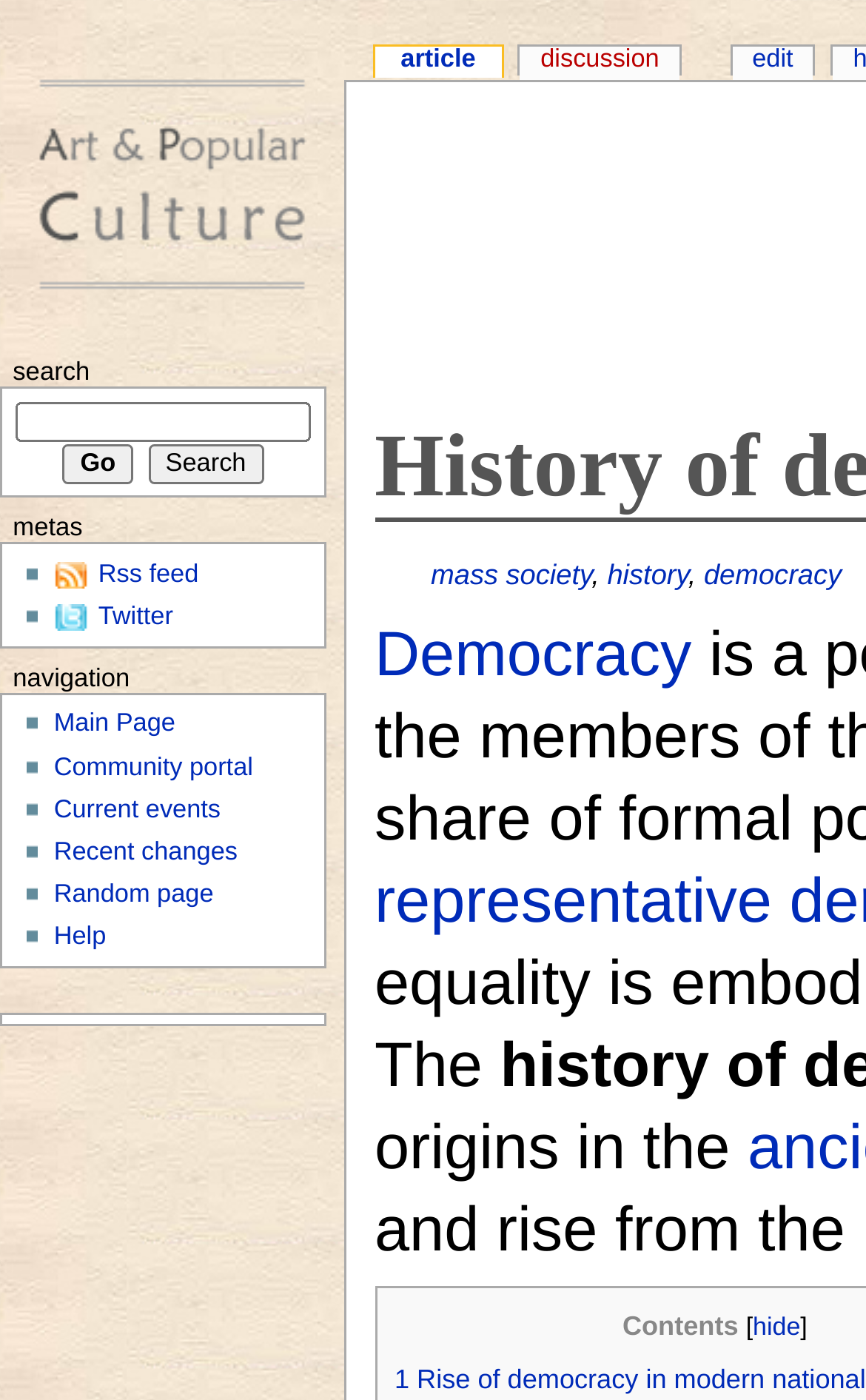Determine the bounding box coordinates for the element that should be clicked to follow this instruction: "Edit the article". The coordinates should be given as four float numbers between 0 and 1, in the format [left, top, right, bottom].

[0.845, 0.033, 0.939, 0.058]